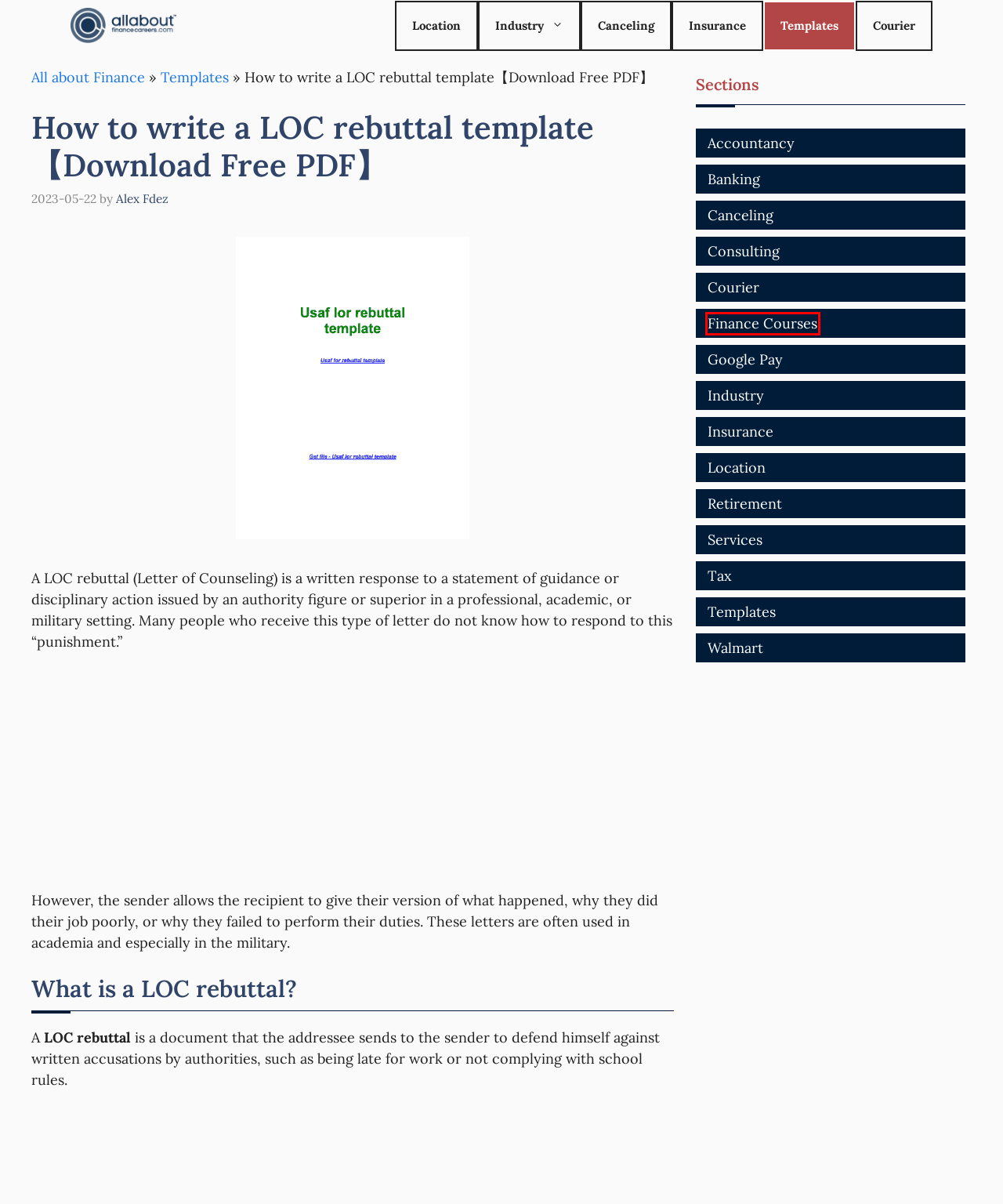Given a screenshot of a webpage with a red rectangle bounding box around a UI element, select the best matching webpage description for the new webpage that appears after clicking the highlighted element. The candidate descriptions are:
A. All About Finance - Finance Careers & Finance Graduate Schemes | AllAboutFinanceCareers
B. Location - Finance Careers & Finance Graduate Schemes | AllAboutFinanceCareers
C. Templates - Finance Careers & Finance Graduate Schemes | AllAboutFinanceCareers
D. Industry - Finance Careers & Finance Graduate Schemes | AllAboutFinanceCareers
E. Finance Courses - Finance Careers & Finance Graduate Schemes | AllAboutFinanceCareers
F. Services - Finance Careers & Finance Graduate Schemes | AllAboutFinanceCareers
G. Canceling - Finance Careers & Finance Graduate Schemes | AllAboutFinanceCareers
H. Courier - Finance Careers & Finance Graduate Schemes | AllAboutFinanceCareers

E